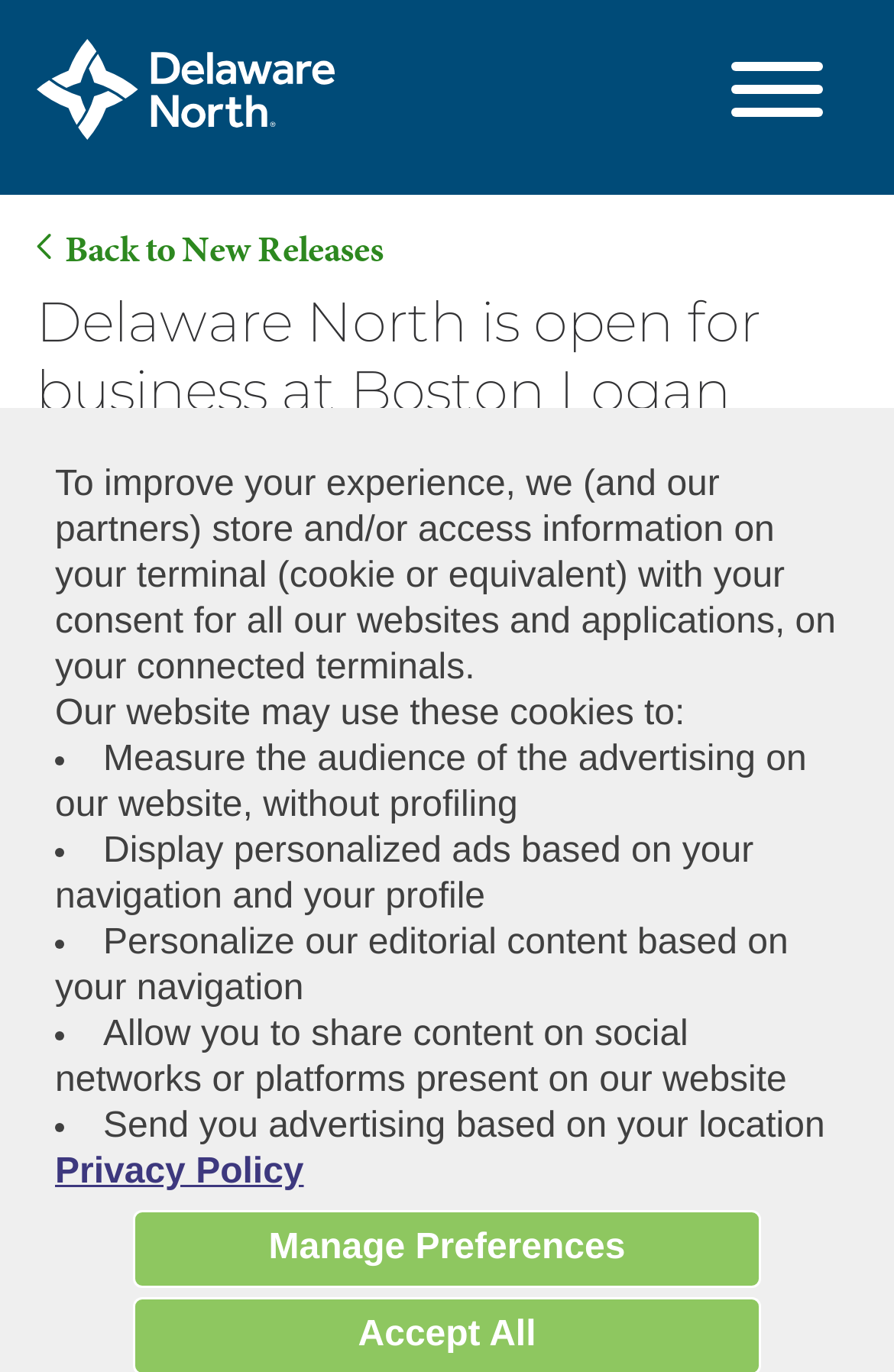How many social media platforms are available to share the article?
Relying on the image, give a concise answer in one word or a brief phrase.

4